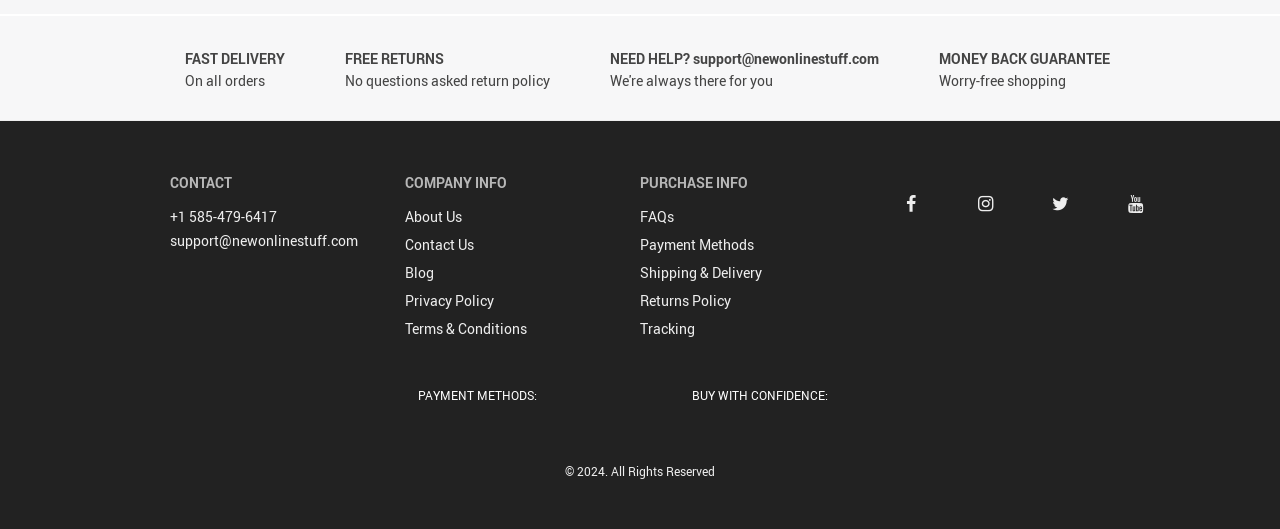Kindly determine the bounding box coordinates for the area that needs to be clicked to execute this instruction: "Learn about the company".

[0.316, 0.392, 0.361, 0.43]